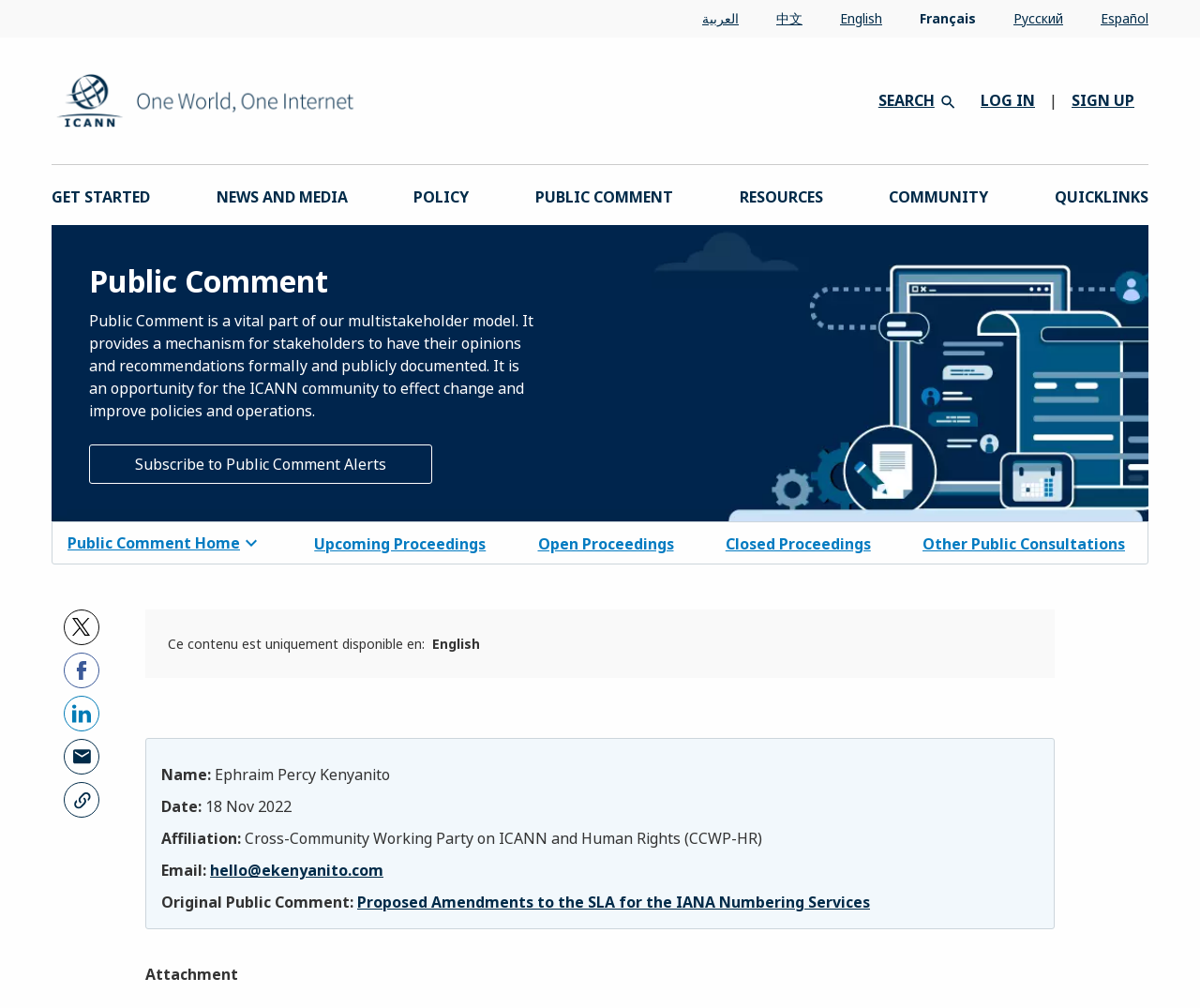What is the affiliation of the submitter?
Using the image as a reference, give an elaborate response to the question.

I found the answer by looking at the 'Affiliation:' label and its corresponding text, which is 'Cross-Community Working Party on ICANN and Human Rights (CCWP-HR)'.